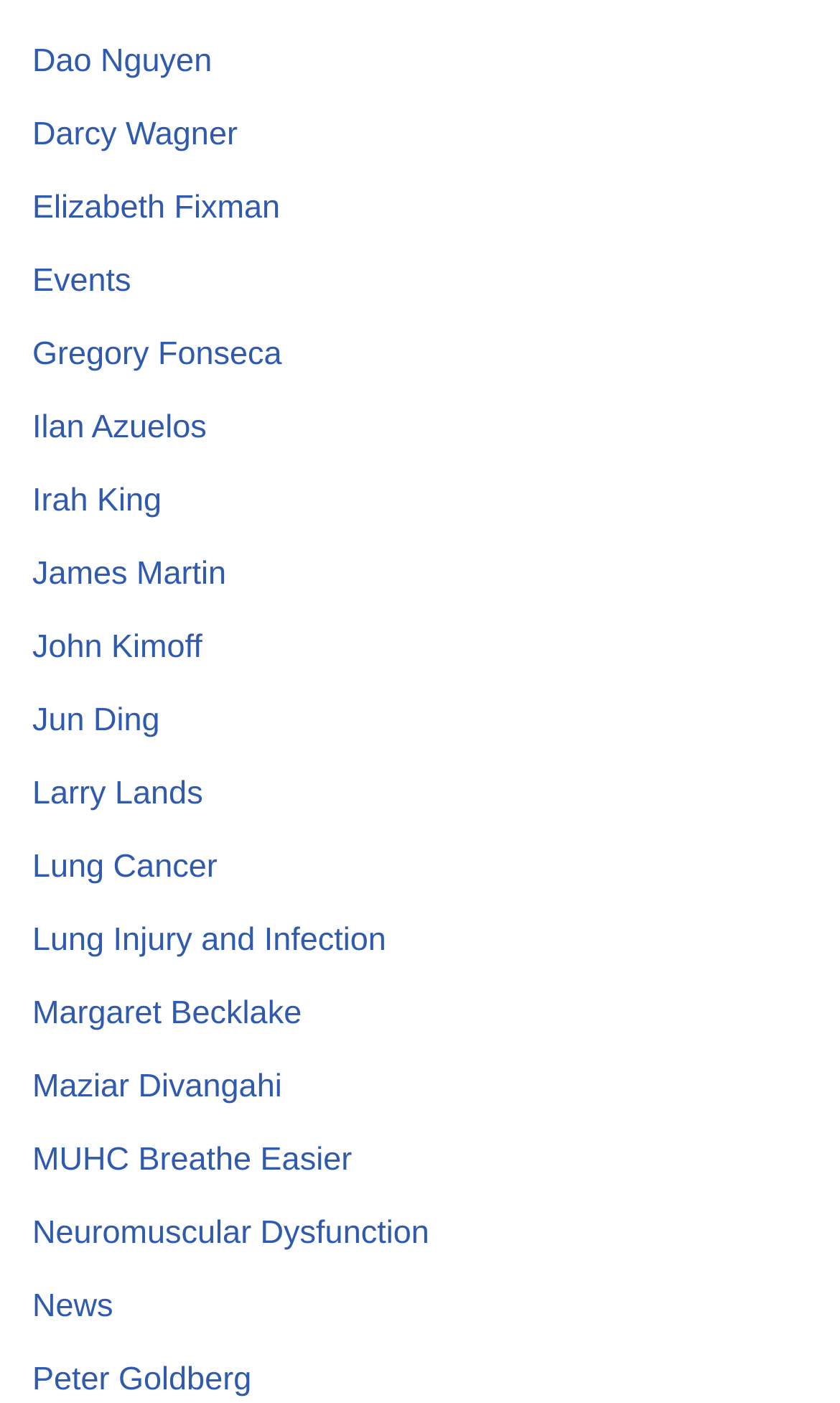Refer to the screenshot and answer the following question in detail:
Is the link 'Events' above or below the link 'Gregory Fonseca'?

By comparing the y1 and y2 coordinates of the bounding boxes, I found that the link 'Events' has a smaller y1 and y2 value than the link 'Gregory Fonseca', indicating that 'Events' is above 'Gregory Fonseca'.